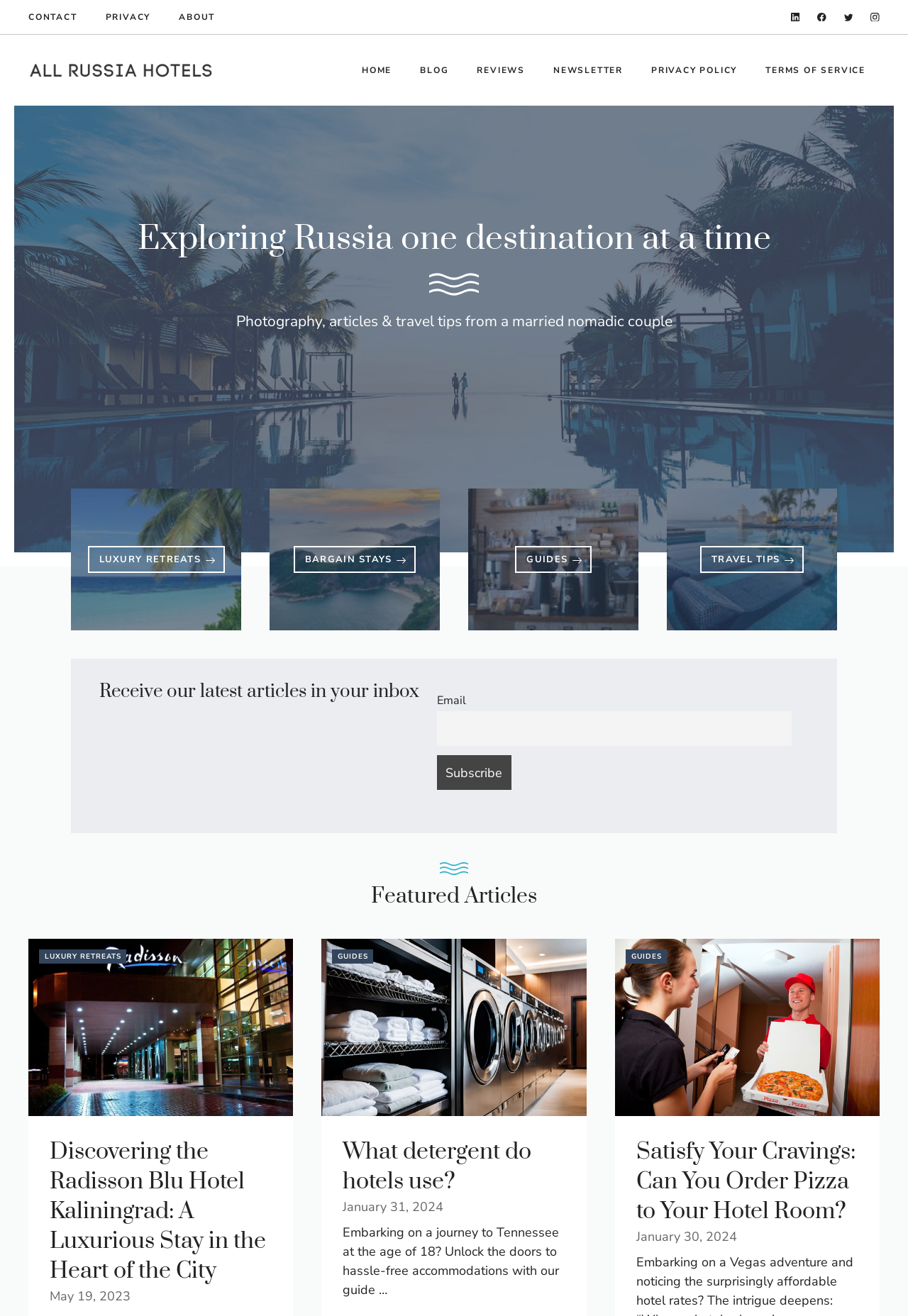Please find the bounding box coordinates of the element that must be clicked to perform the given instruction: "Check out the latest article". The coordinates should be four float numbers from 0 to 1, i.e., [left, top, right, bottom].

[0.055, 0.864, 0.293, 0.977]